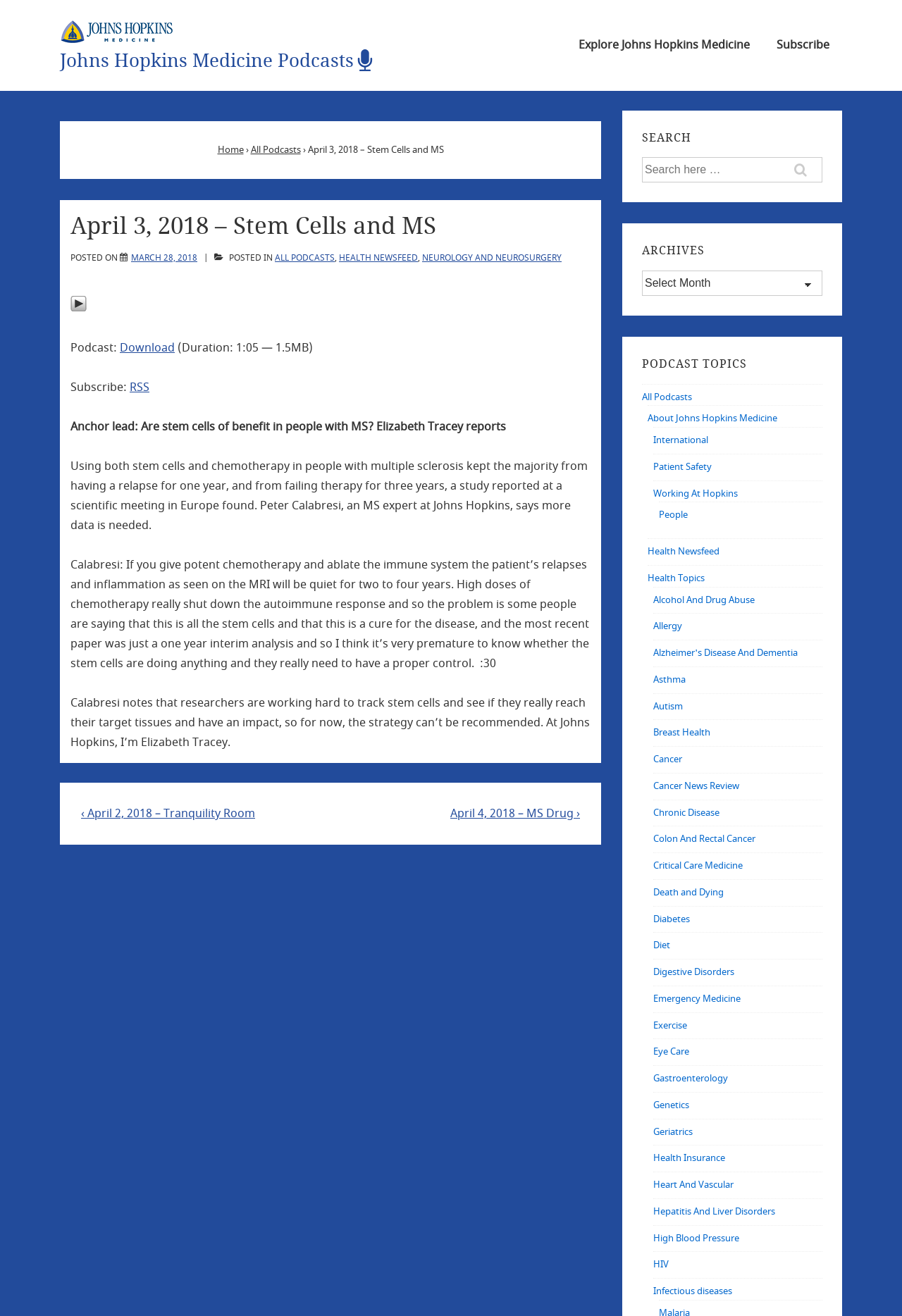Highlight the bounding box of the UI element that corresponds to this description: "All Podcasts".

[0.712, 0.296, 0.767, 0.307]